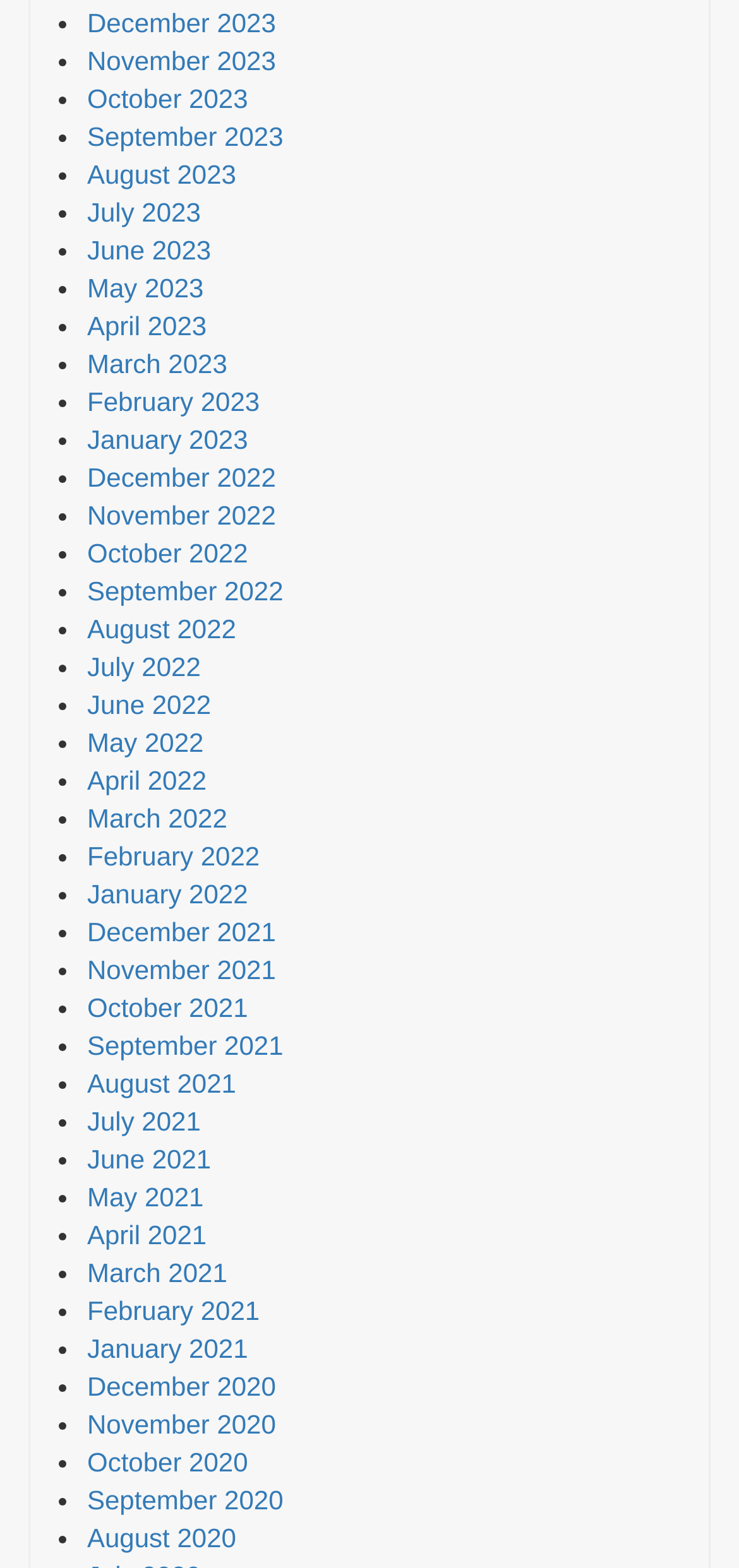Highlight the bounding box of the UI element that corresponds to this description: "November 2021".

[0.118, 0.609, 0.373, 0.629]